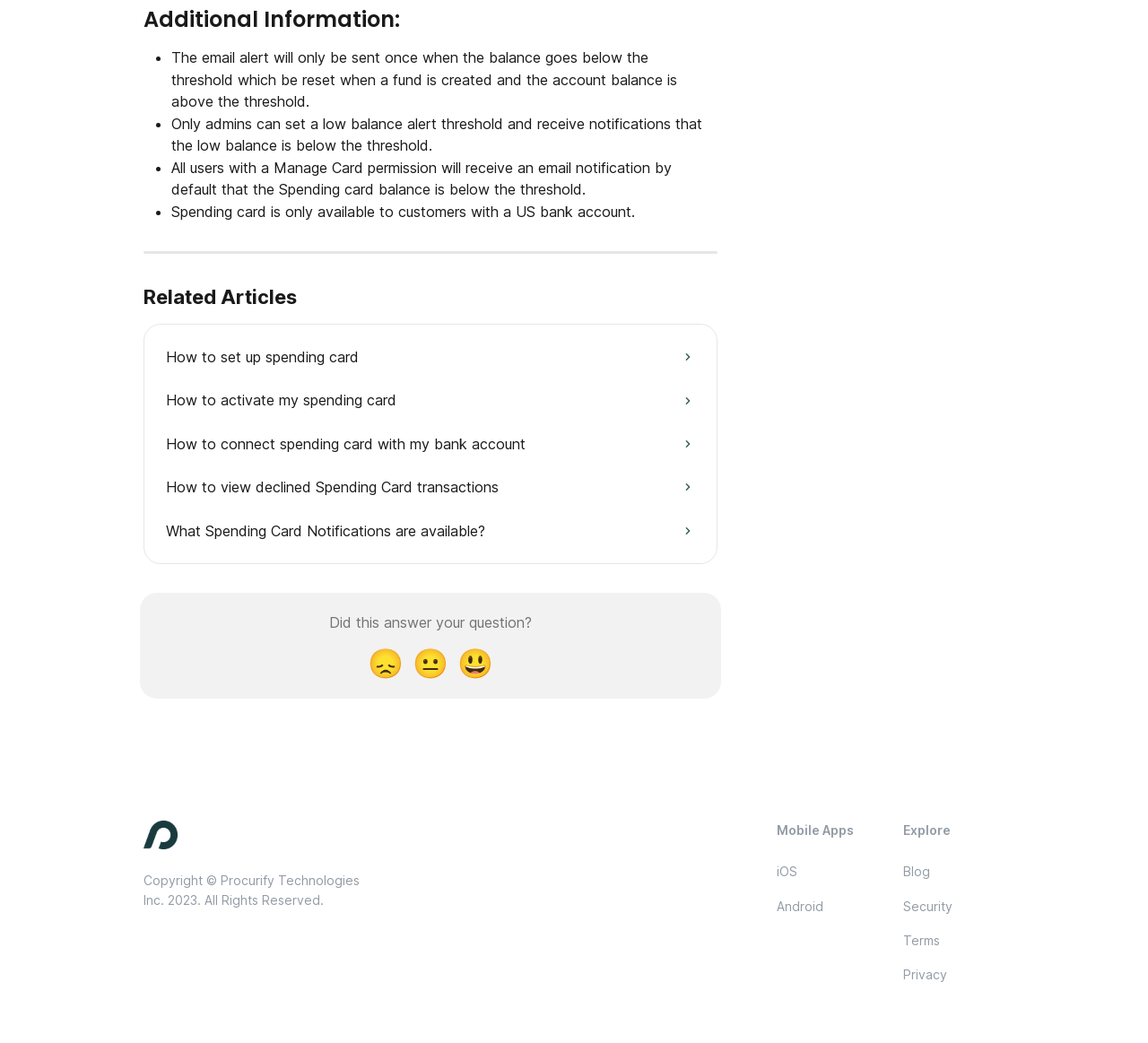What is the purpose of the low balance alert threshold? Please answer the question using a single word or phrase based on the image.

To receive notifications